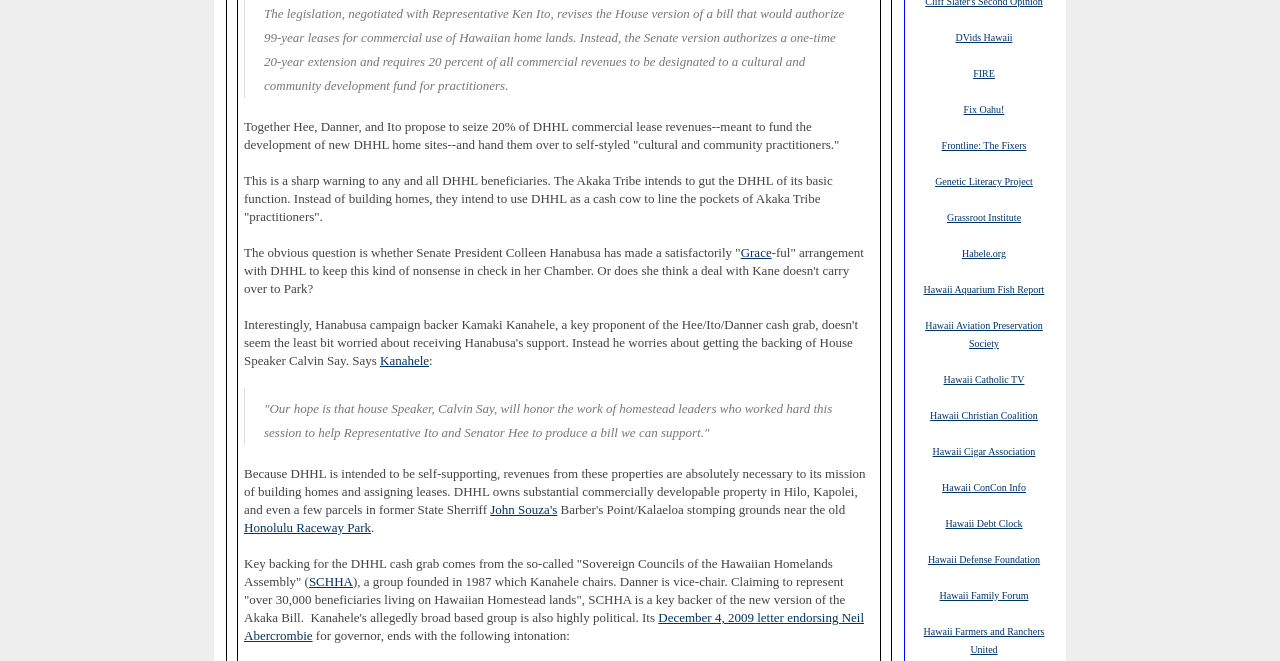Please determine the bounding box coordinates for the UI element described here. Use the format (top-left x, top-left y, bottom-right x, bottom-right y) with values bounded between 0 and 1: Grace

[0.579, 0.372, 0.603, 0.393]